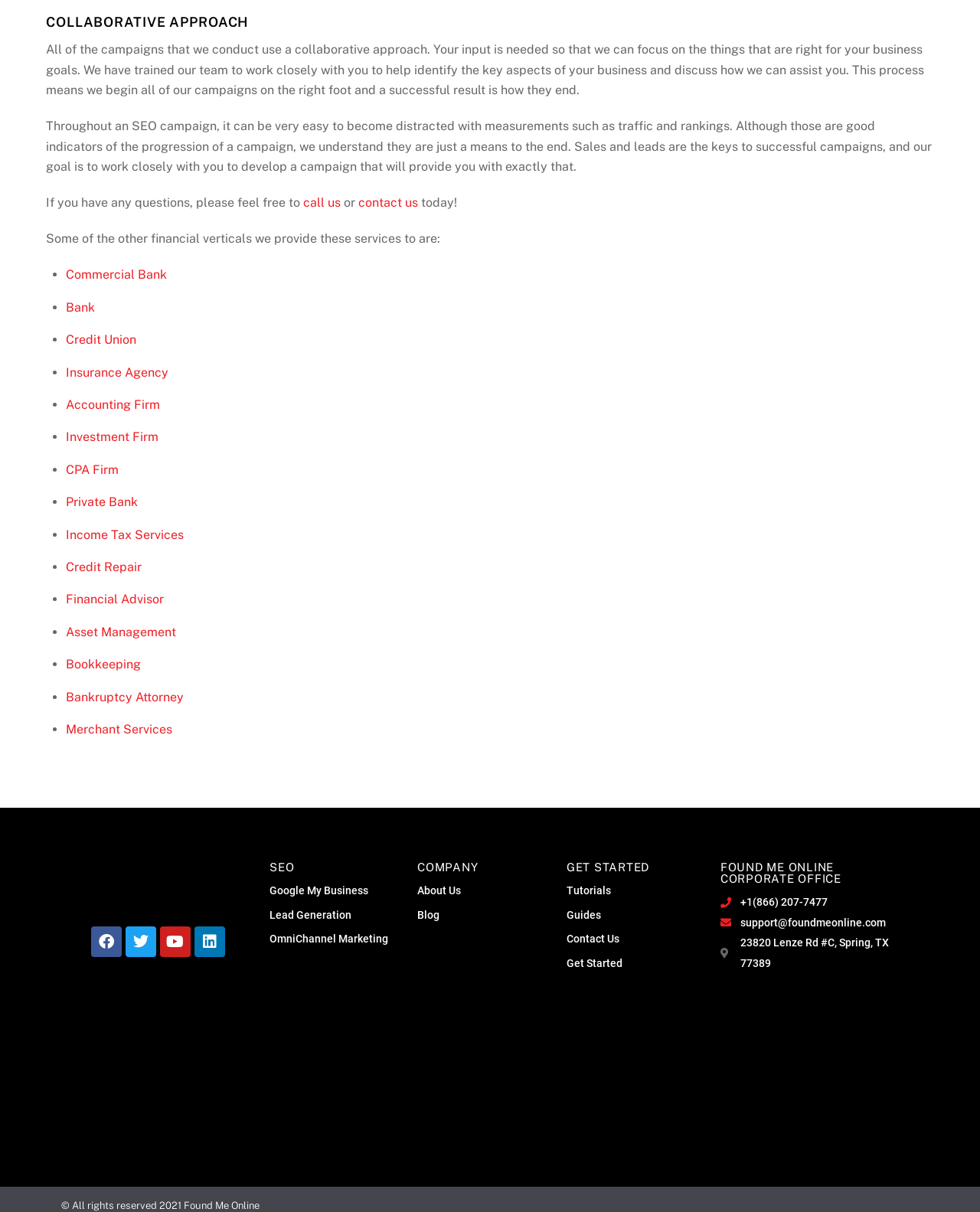Locate the bounding box coordinates of the region to be clicked to comply with the following instruction: "learn about SEO". The coordinates must be four float numbers between 0 and 1, in the form [left, top, right, bottom].

[0.275, 0.711, 0.41, 0.72]